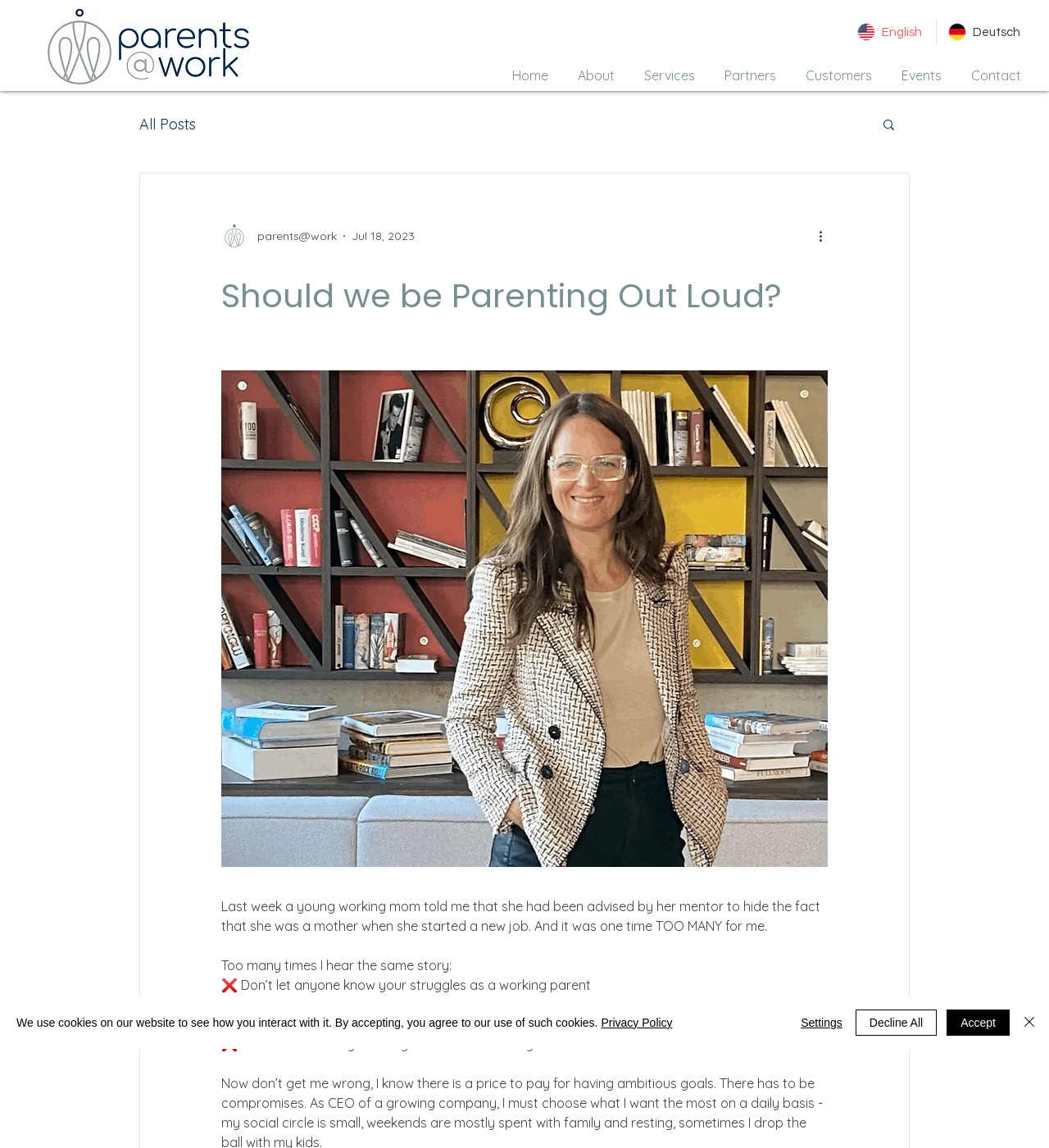Given the element description All Posts, identify the bounding box coordinates for the UI element on the webpage screenshot. The format should be (top-left x, top-left y, bottom-right x, bottom-right y), with values between 0 and 1.

[0.133, 0.1, 0.187, 0.116]